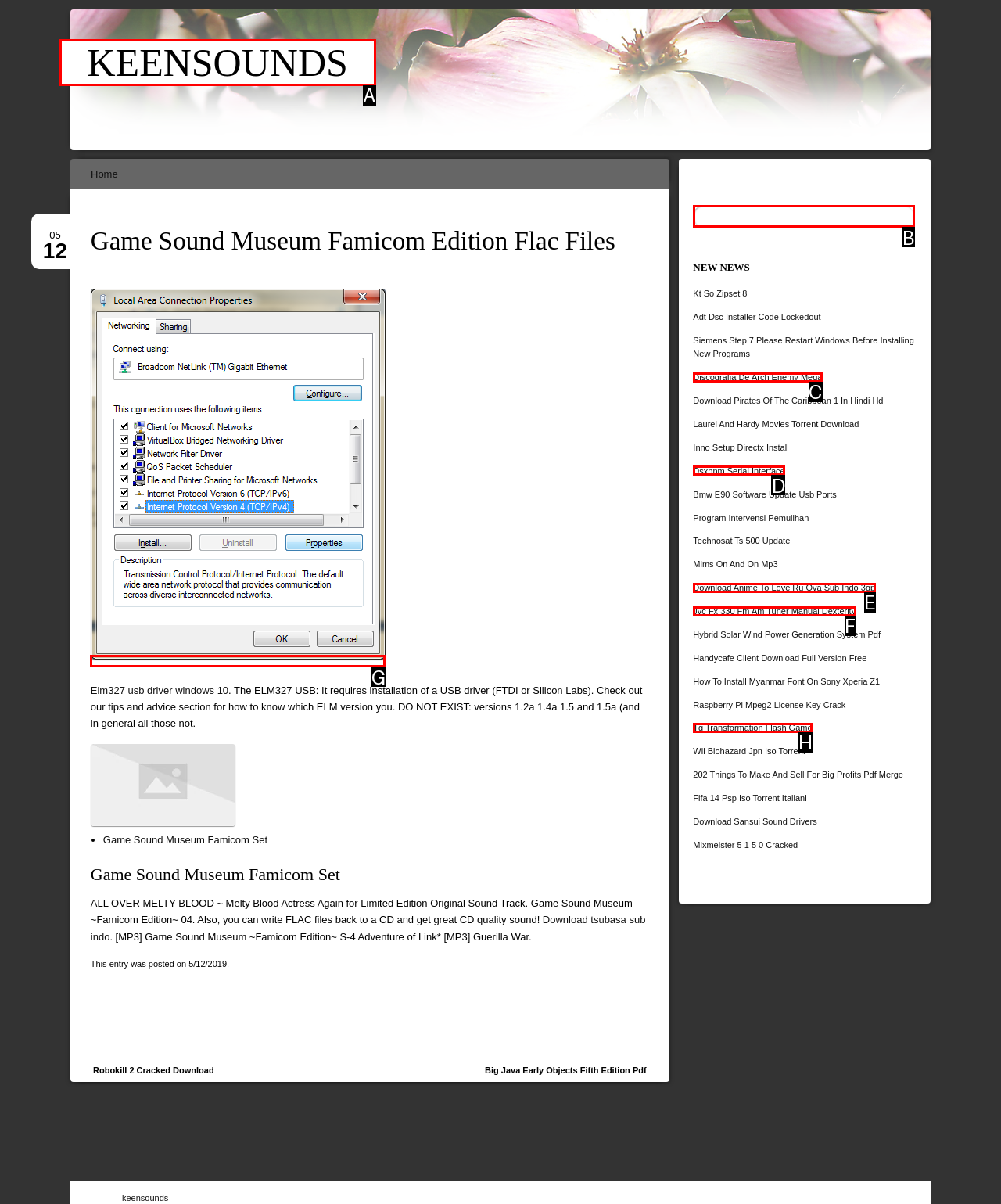Point out the option that needs to be clicked to fulfill the following instruction: Click the 'Home' link
Answer with the letter of the appropriate choice from the listed options.

None